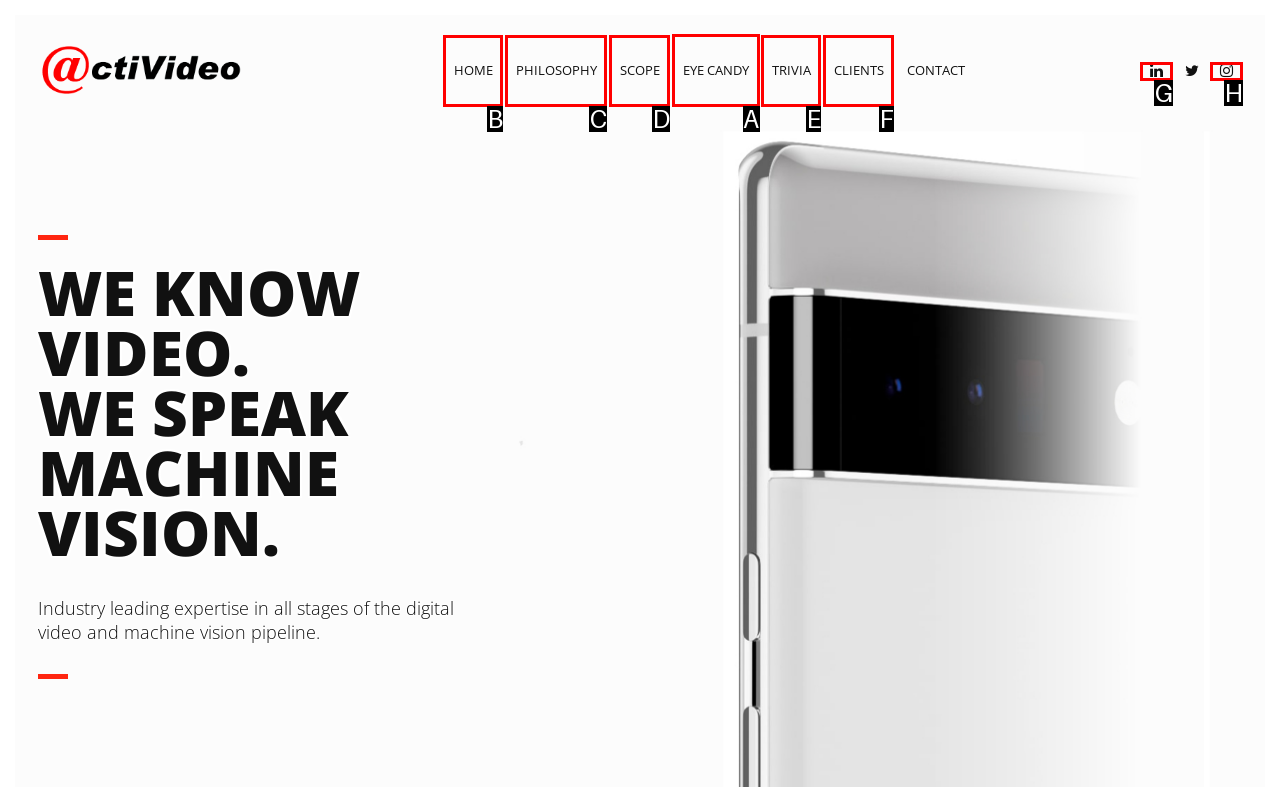Determine the correct UI element to click for this instruction: explore eye candy. Respond with the letter of the chosen element.

A